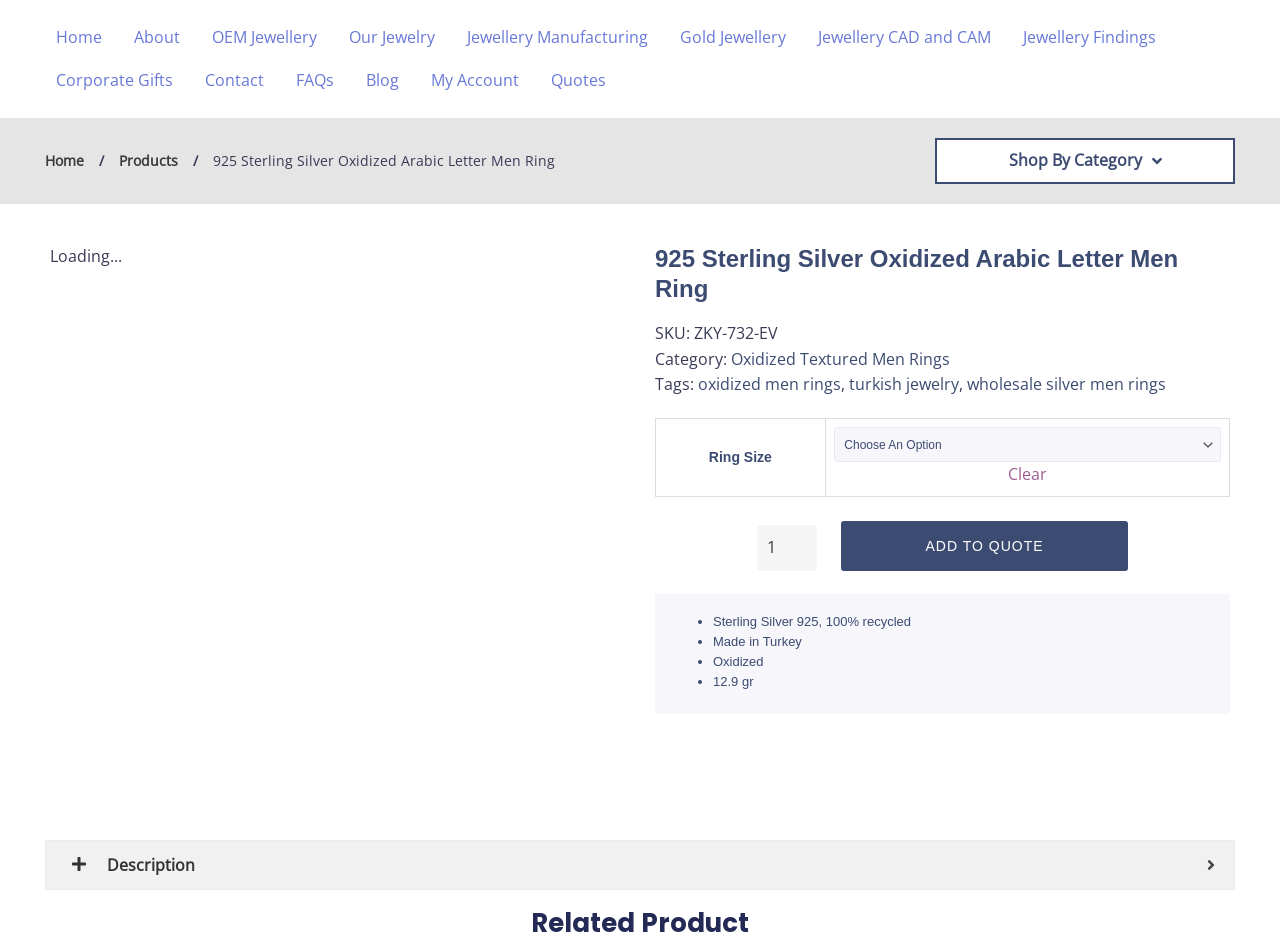What is the category of the product?
Based on the image, give a one-word or short phrase answer.

Oxidized Textured Men Rings